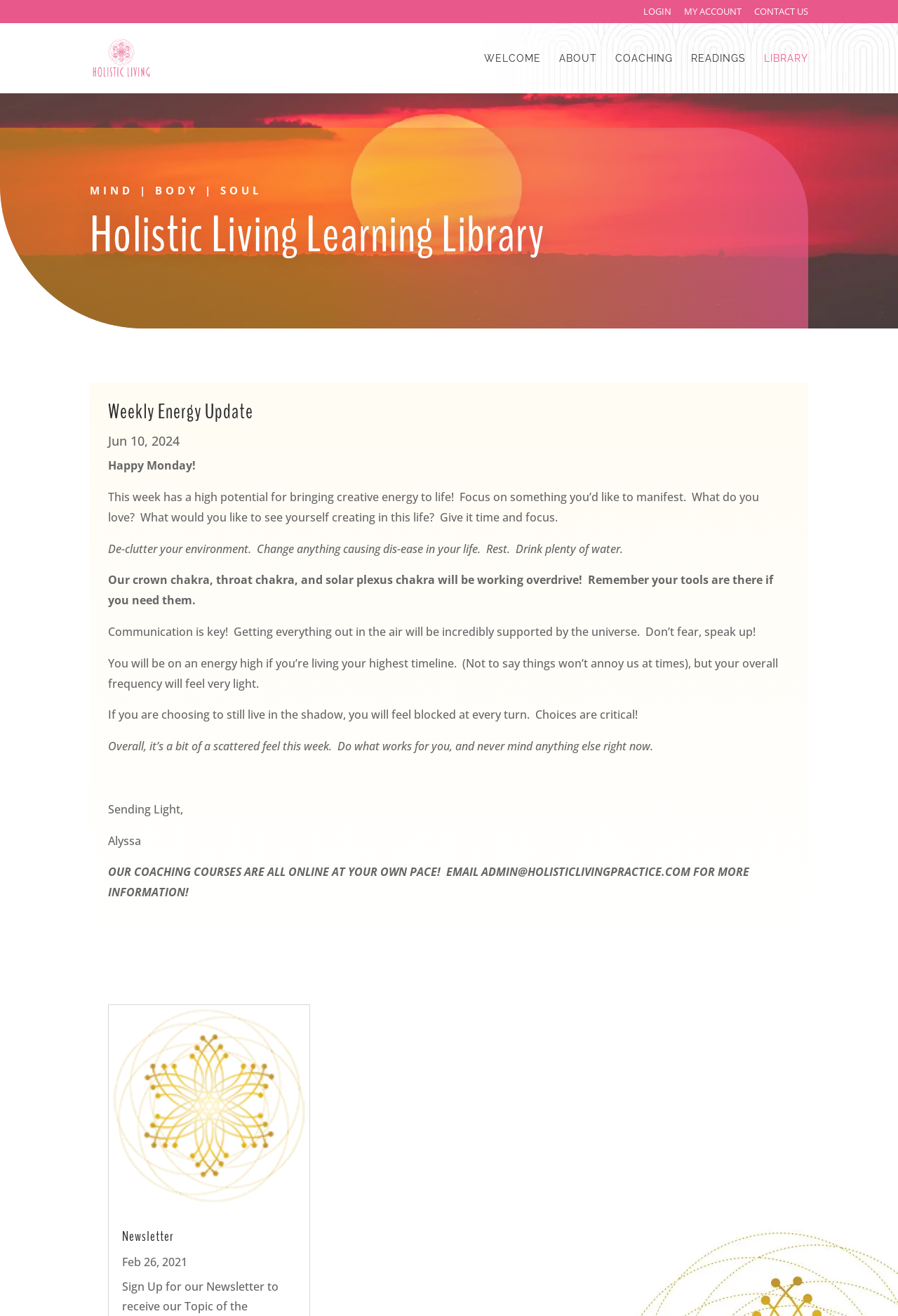Please find the bounding box coordinates of the element that you should click to achieve the following instruction: "Visit the ABOUT page". The coordinates should be presented as four float numbers between 0 and 1: [left, top, right, bottom].

[0.623, 0.04, 0.665, 0.071]